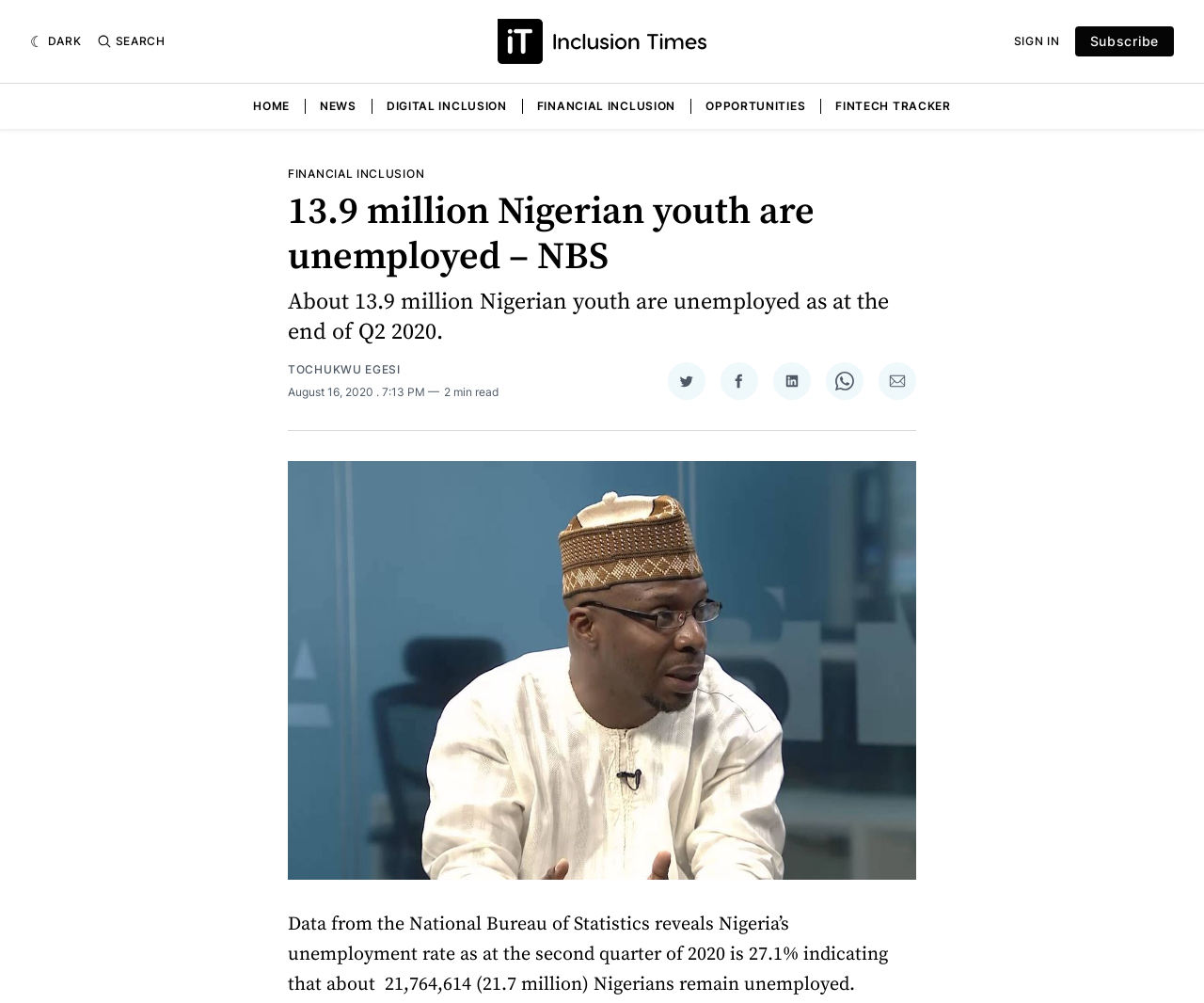Please identify the bounding box coordinates of where to click in order to follow the instruction: "Switch to dark mode".

[0.025, 0.032, 0.068, 0.051]